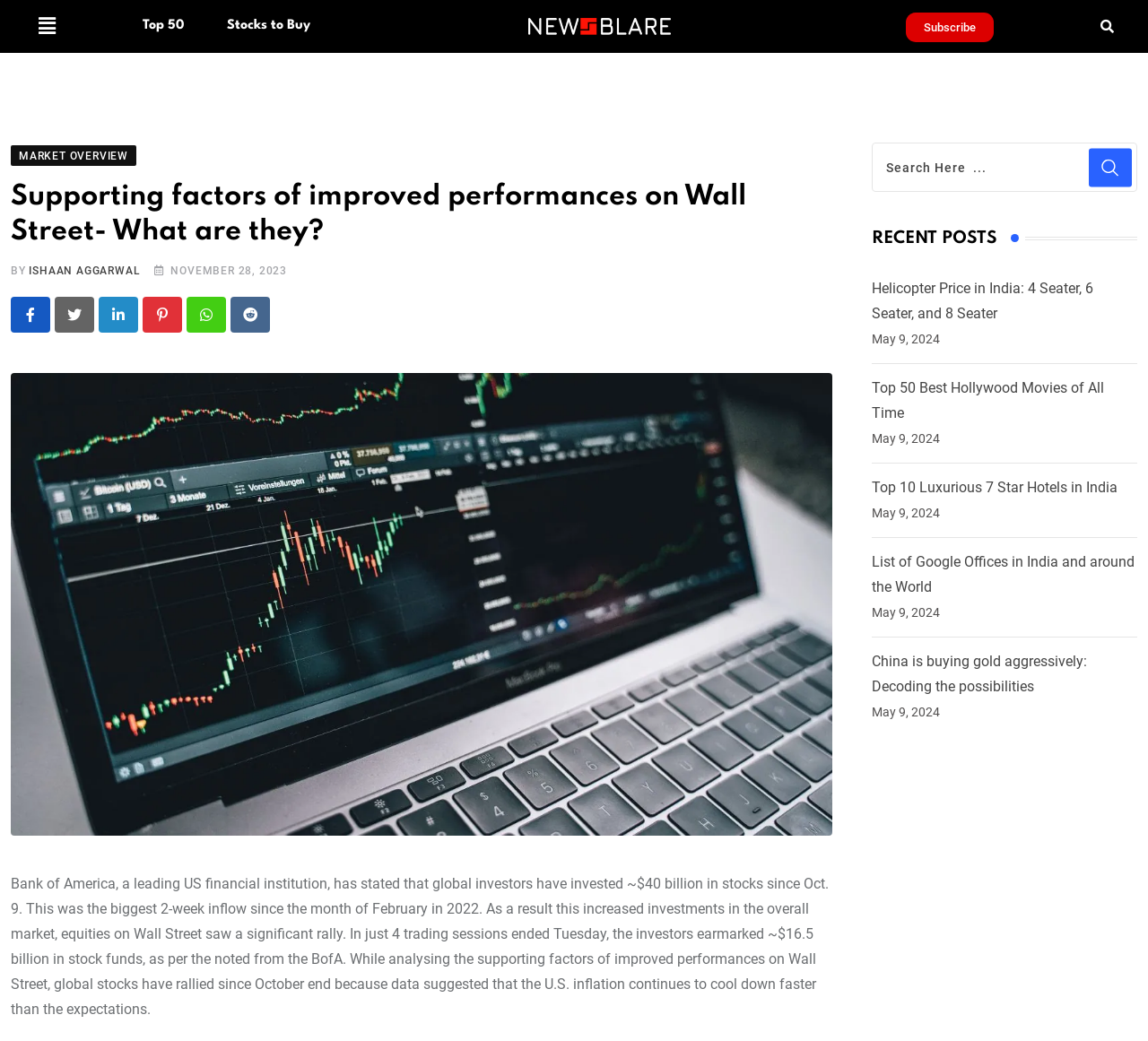Given the description "name="s" placeholder="Search Here ..."", provide the bounding box coordinates of the corresponding UI element.

[0.764, 0.142, 0.986, 0.179]